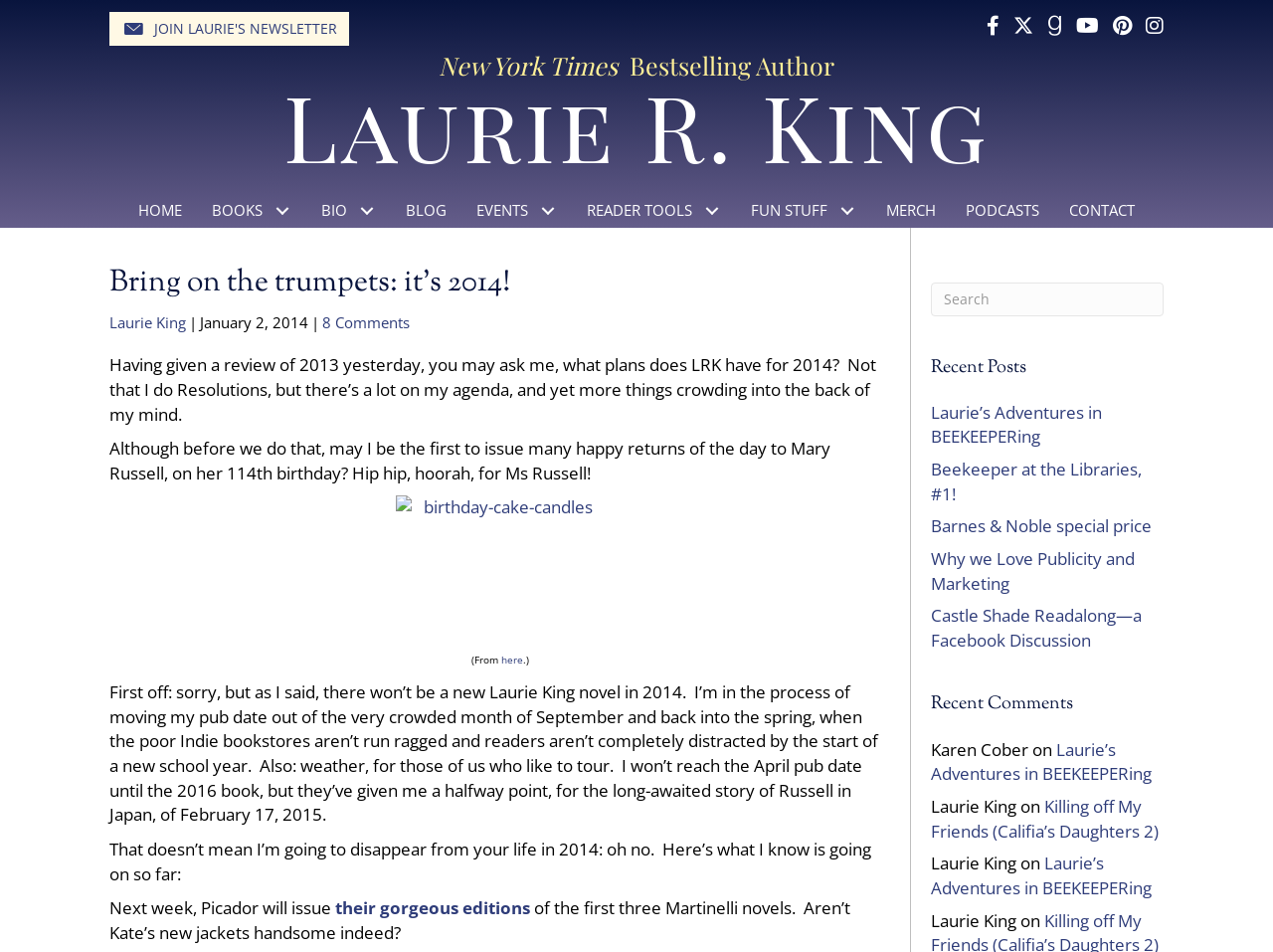Based on the element description, predict the bounding box coordinates (top-left x, top-left y, bottom-right x, bottom-right y) for the UI element in the screenshot: Reader Tools

[0.449, 0.204, 0.578, 0.239]